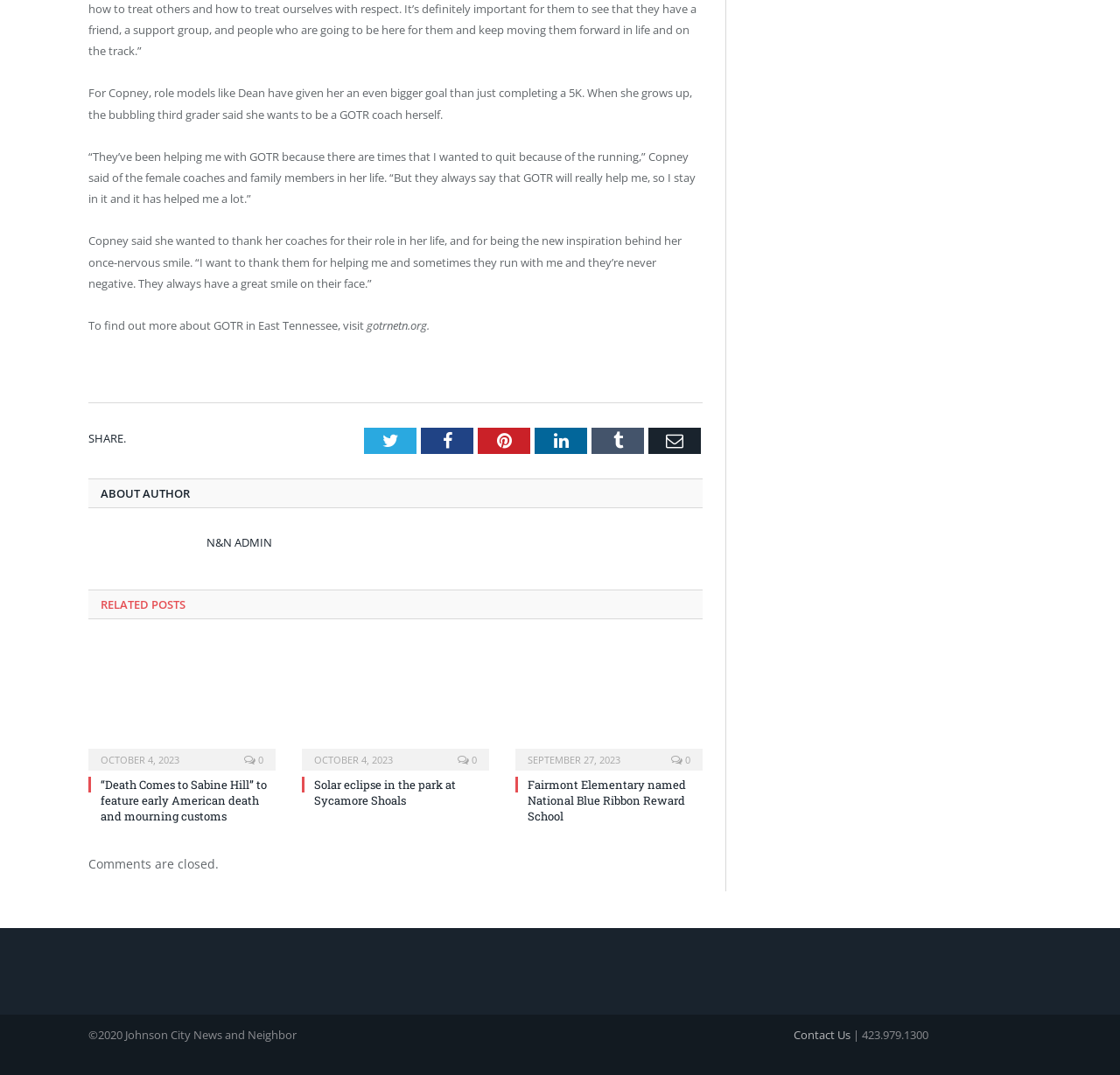Please identify the coordinates of the bounding box for the clickable region that will accomplish this instruction: "Contact Us".

[0.709, 0.955, 0.759, 0.97]